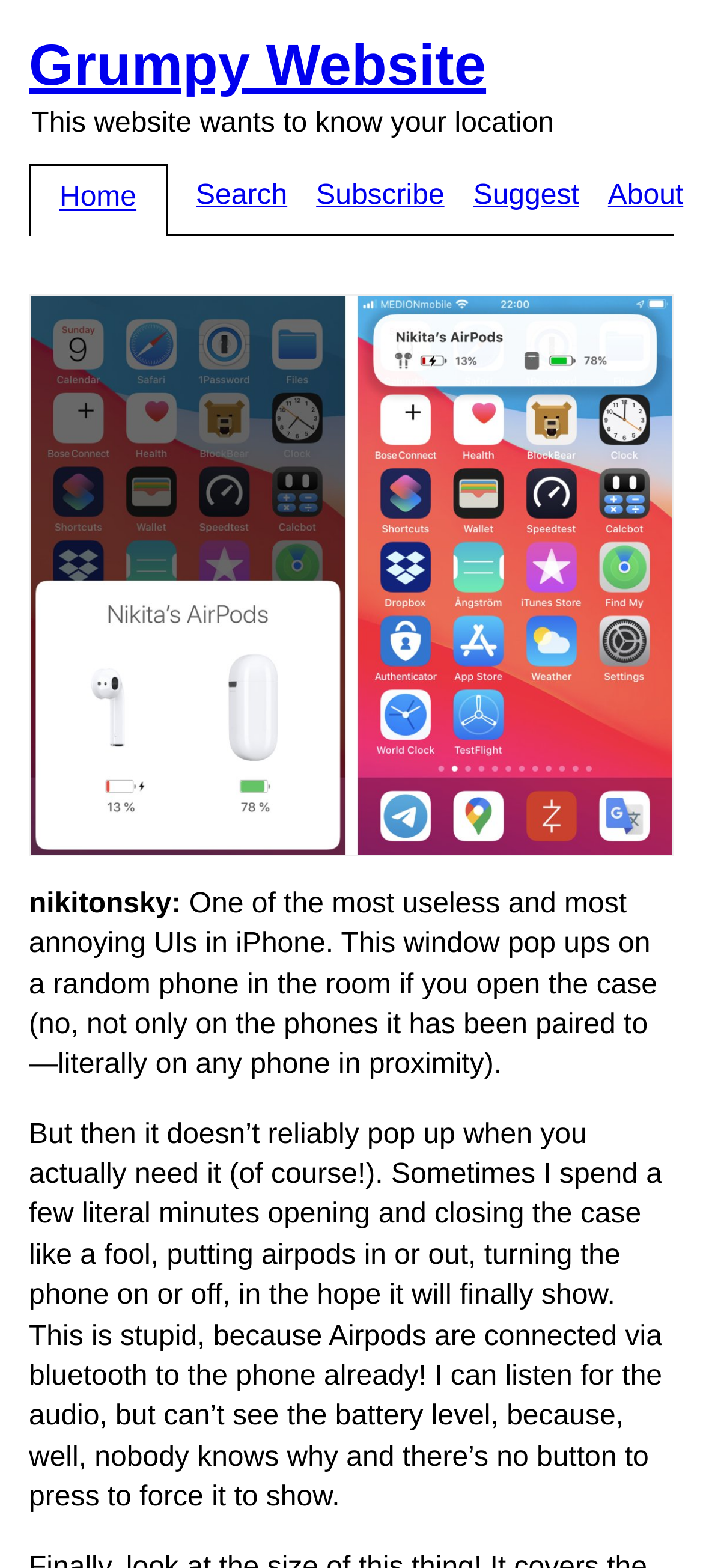Provide a one-word or brief phrase answer to the question:
What is the username mentioned in the text?

nikitonsky